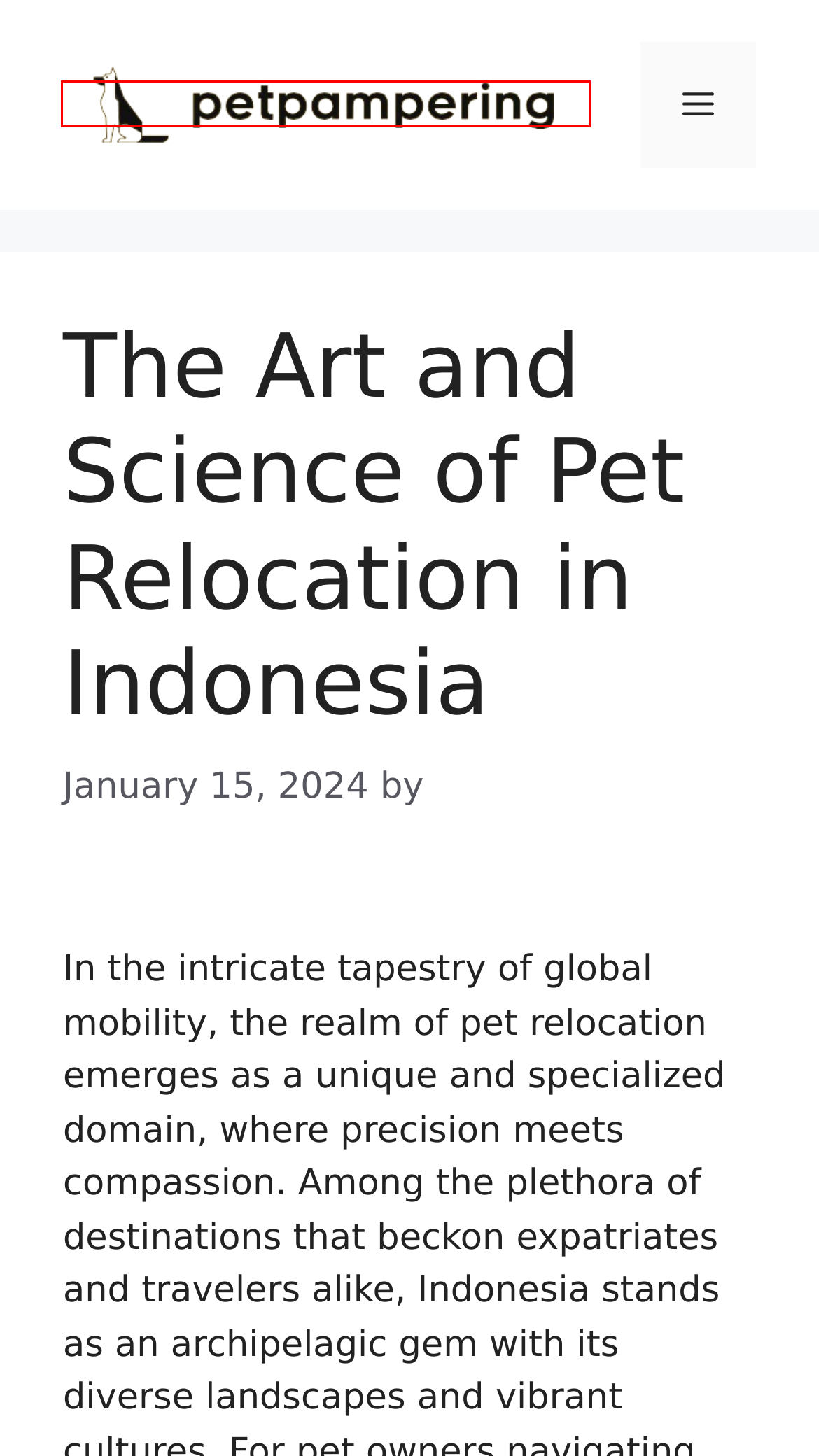Consider the screenshot of a webpage with a red bounding box around an element. Select the webpage description that best corresponds to the new page after clicking the element inside the red bounding box. Here are the candidates:
A. house – PP
B. beauty – PP
C. health – PP
D. PP – petpampering.my.id
E. Business The Brand New York TimesBusiness News – PP
F. improvement – PP
G. articles – PP
H. Pets, People, And The Pandemic: The News In NumbersPets News – PP

D